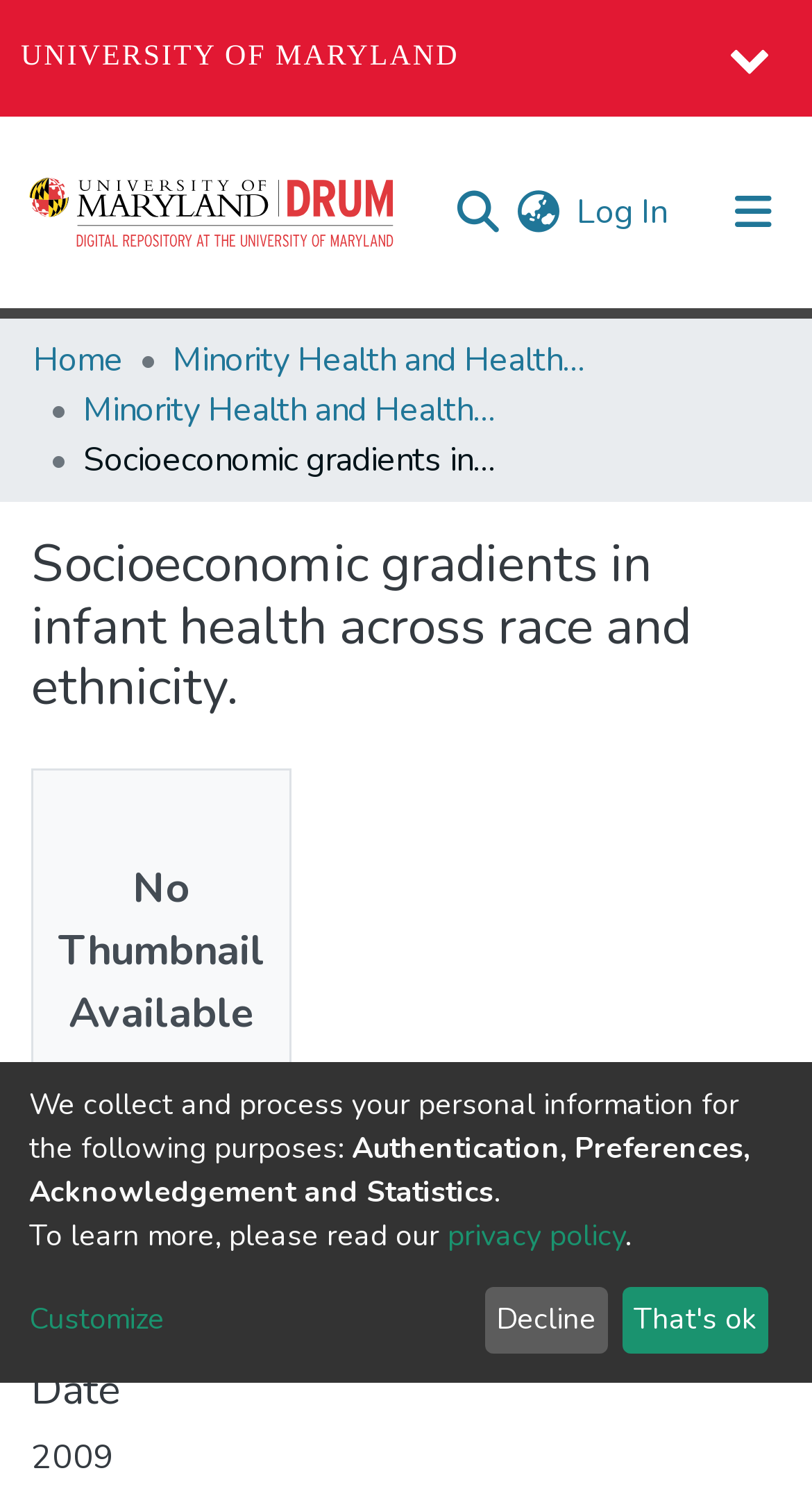Answer the question below with a single word or a brief phrase: 
What is the language switch button for?

To switch language